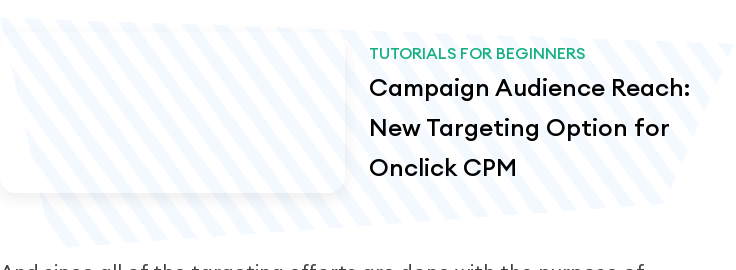Generate a comprehensive caption that describes the image.

This image features a modern design emphasizing the topic "Campaign Audience Reach: New Targeting Option for Onclick CPM," aimed at beginners interested in digital marketing. The text is prominently displayed against a light, diagonally striped background, which adds a fresh, inviting aesthetic. Above the main heading, a subtitle reads "TUTORIALS FOR BEGINNERS," indicating that the information provided will be accessible and straightforward. The blend of colors and bold typography not only enhances visual appeal but also guides the reader's focus towards understanding advanced audience targeting techniques designed to improve campaign performance.